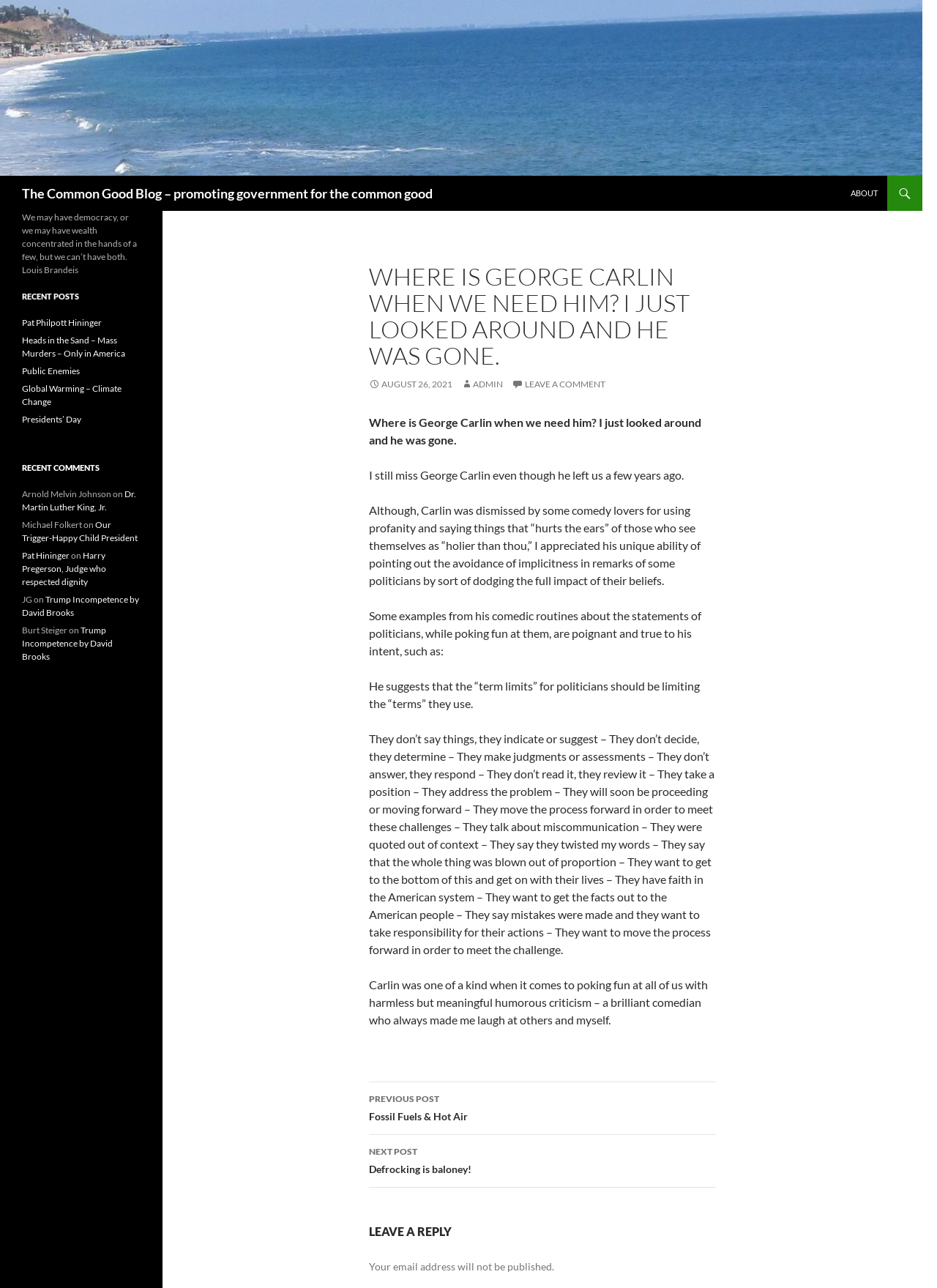What is the name of the blog?
Could you give a comprehensive explanation in response to this question?

I determined the answer by looking at the heading element with the text 'The Common Good Blog – promoting government for the common good' which is located at the top of the webpage, indicating that it is the title of the blog.